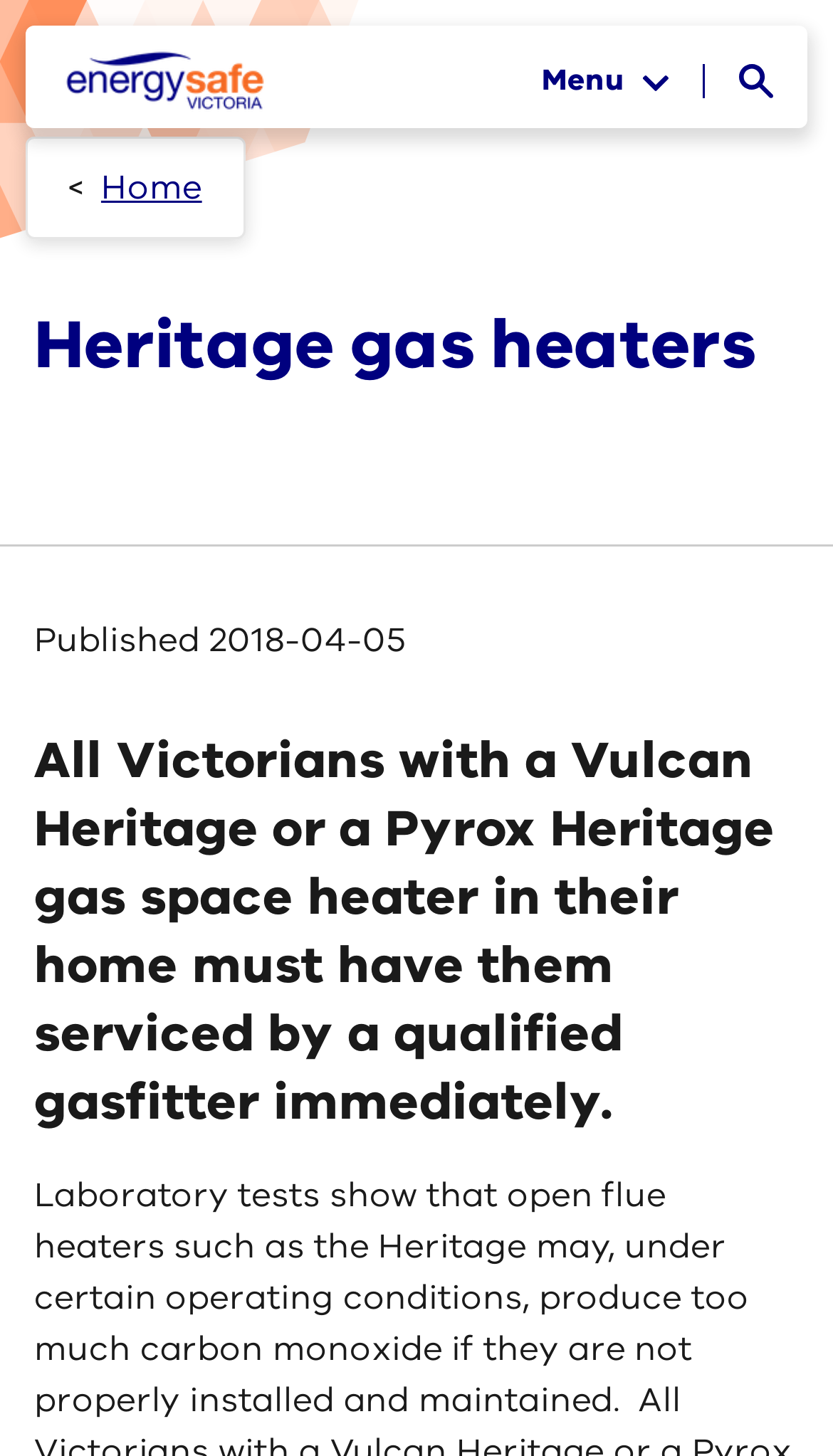Detail the webpage's structure and highlights in your description.

The webpage is about Heritage gas heaters, specifically focusing on Vulcan Heritage and Pyrox Heritage gas space heaters. At the top left of the page, there is a navigation section with a logo of Energy Safe Victoria, which is an image. Next to the logo, there are two buttons, "Menu" and another button with no text. 

Below the navigation section, there is a breadcrumbs navigation section with a single link to the "Home" page. 

The main content of the page starts with a heading that reads "Heritage gas heaters". Below the heading, there is a published date, "2018-04-05". The main message of the page is conveyed through a heading that states, "All Victorians with a Vulcan Heritage or a Pyrox Heritage gas space heater in their home must have them serviced by a qualified gasfitter immediately." This heading takes up most of the page's width.

At the bottom right of the page, there is a link with an image, but the image has no description.